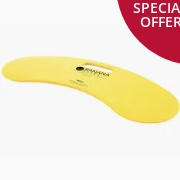Give a concise answer using only one word or phrase for this question:
What is the maximum user weight supported by the board?

200 kgs